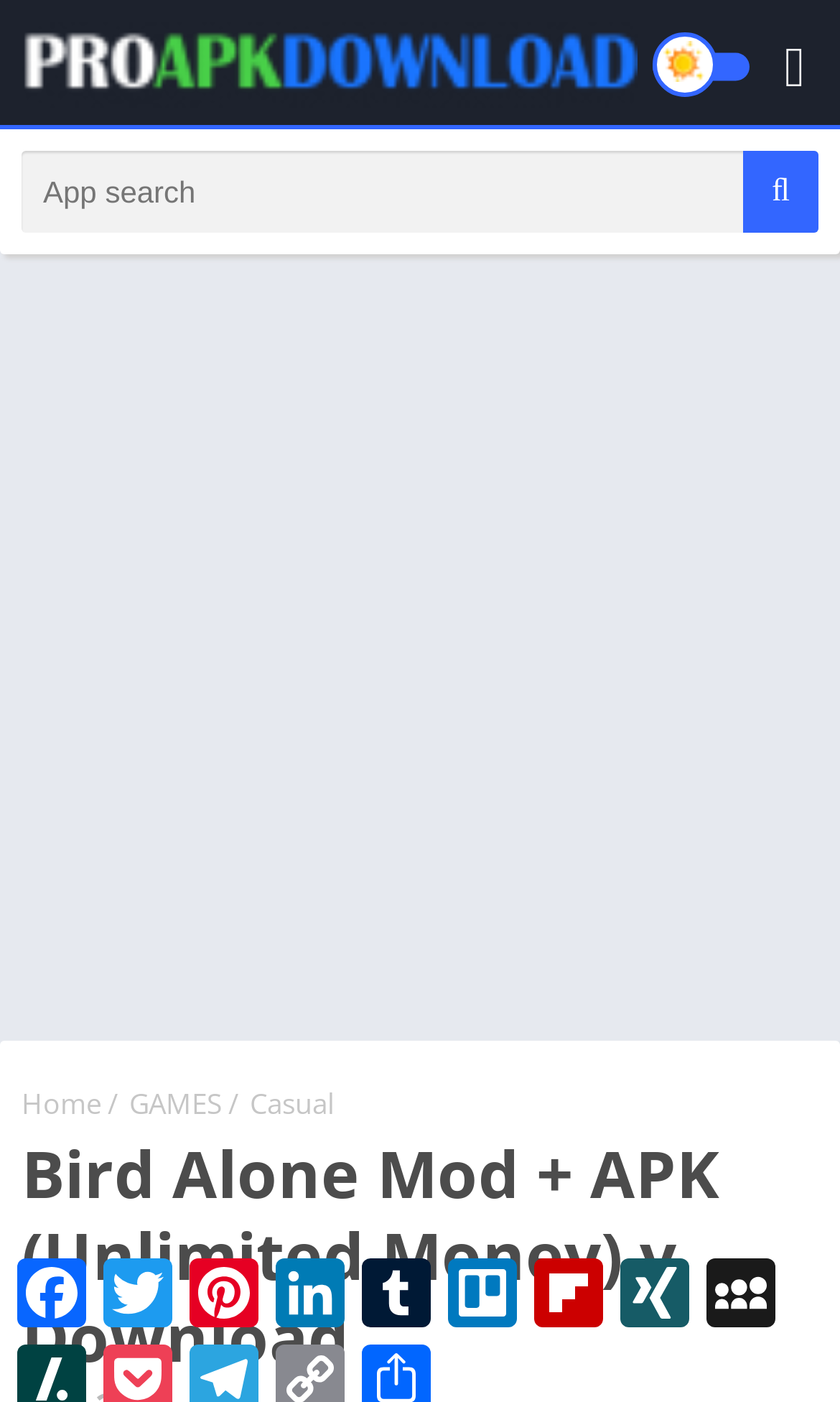Please determine the primary heading and provide its text.

Bird Alone Mod + APK (Unlimited Money) v Download